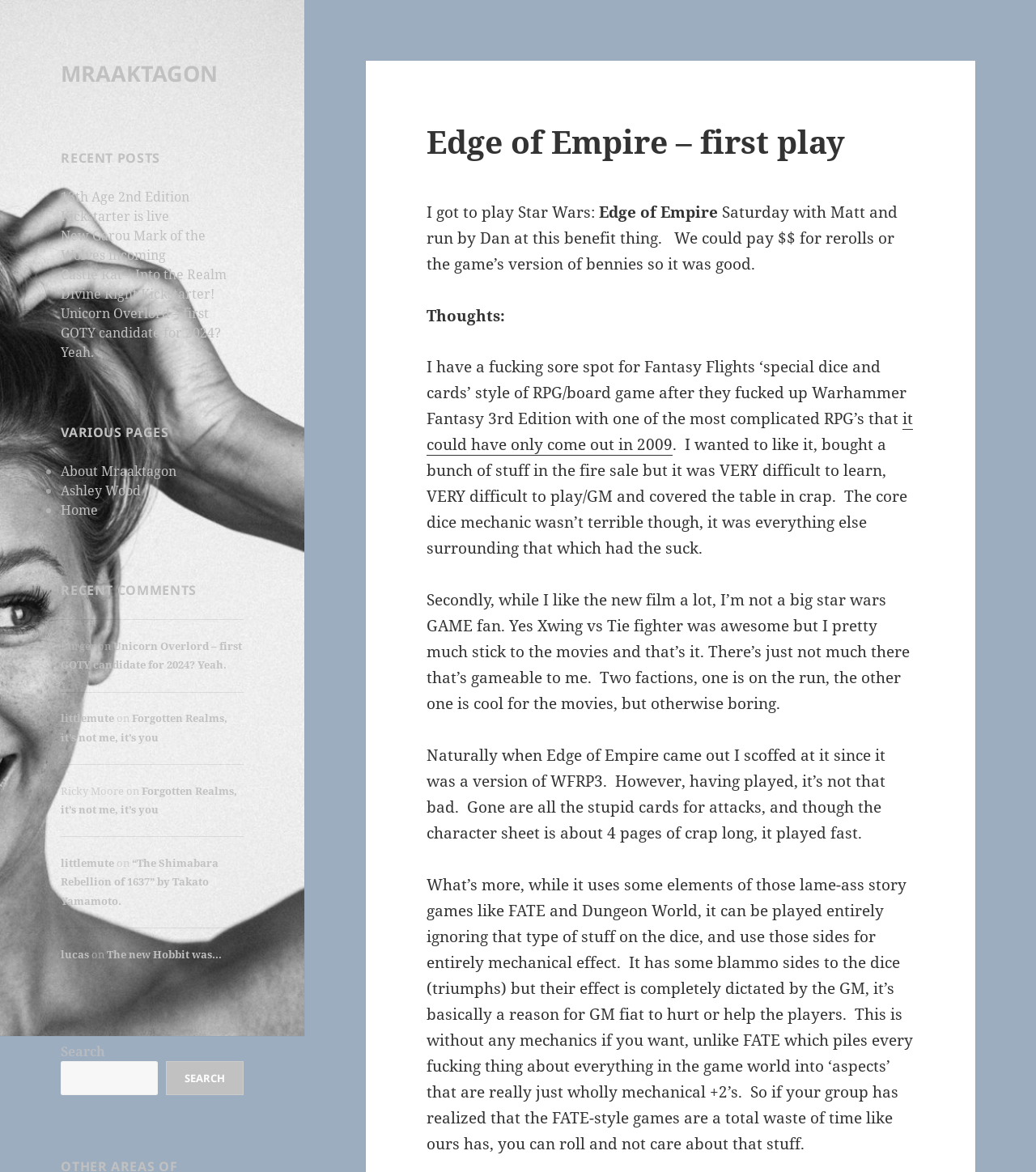Identify the bounding box coordinates of the part that should be clicked to carry out this instruction: "Search for something".

[0.059, 0.906, 0.153, 0.935]